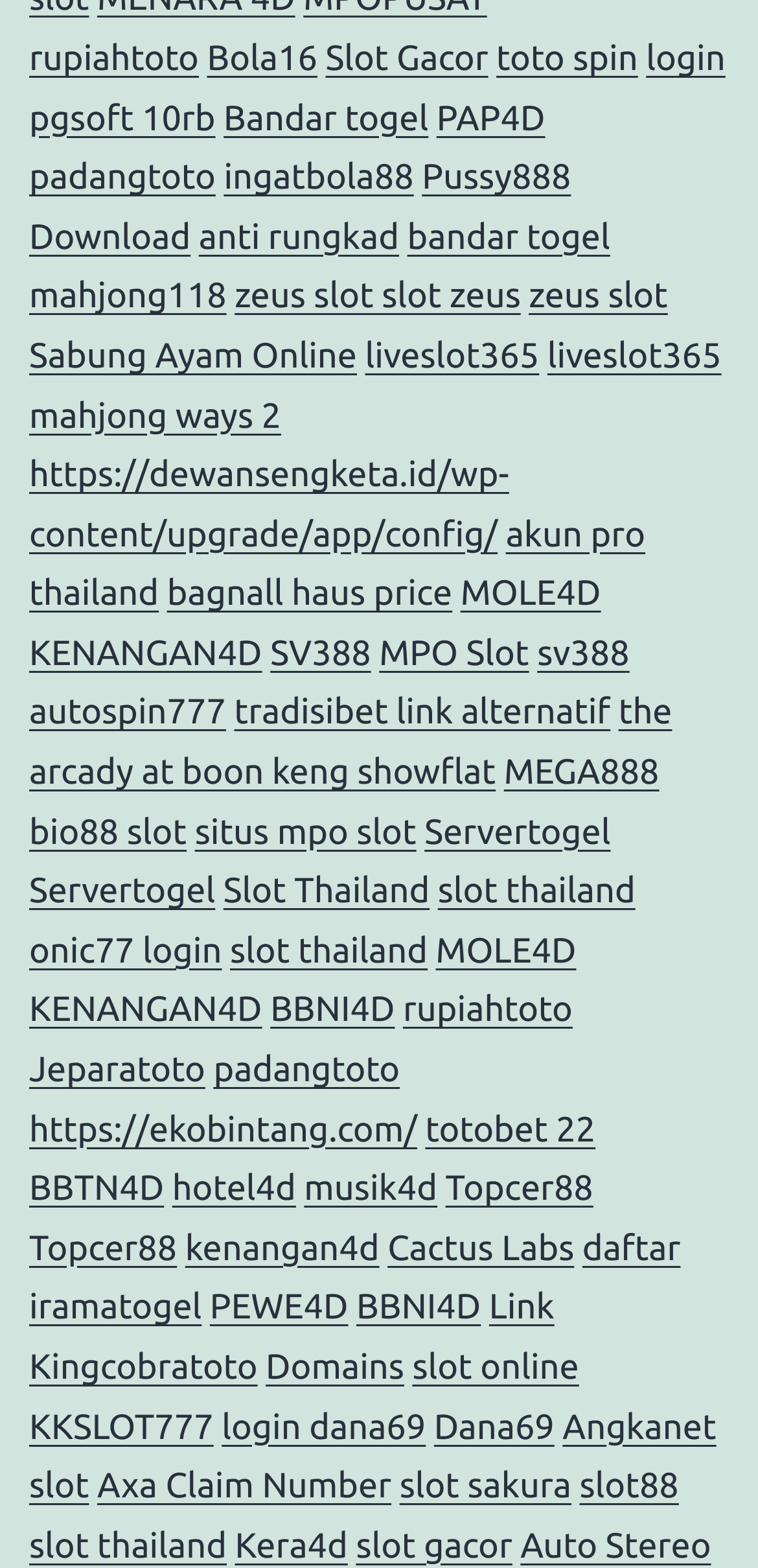Determine the bounding box coordinates of the region I should click to achieve the following instruction: "Click on the 'rupiahtoto' link". Ensure the bounding box coordinates are four float numbers between 0 and 1, i.e., [left, top, right, bottom].

[0.038, 0.025, 0.262, 0.05]